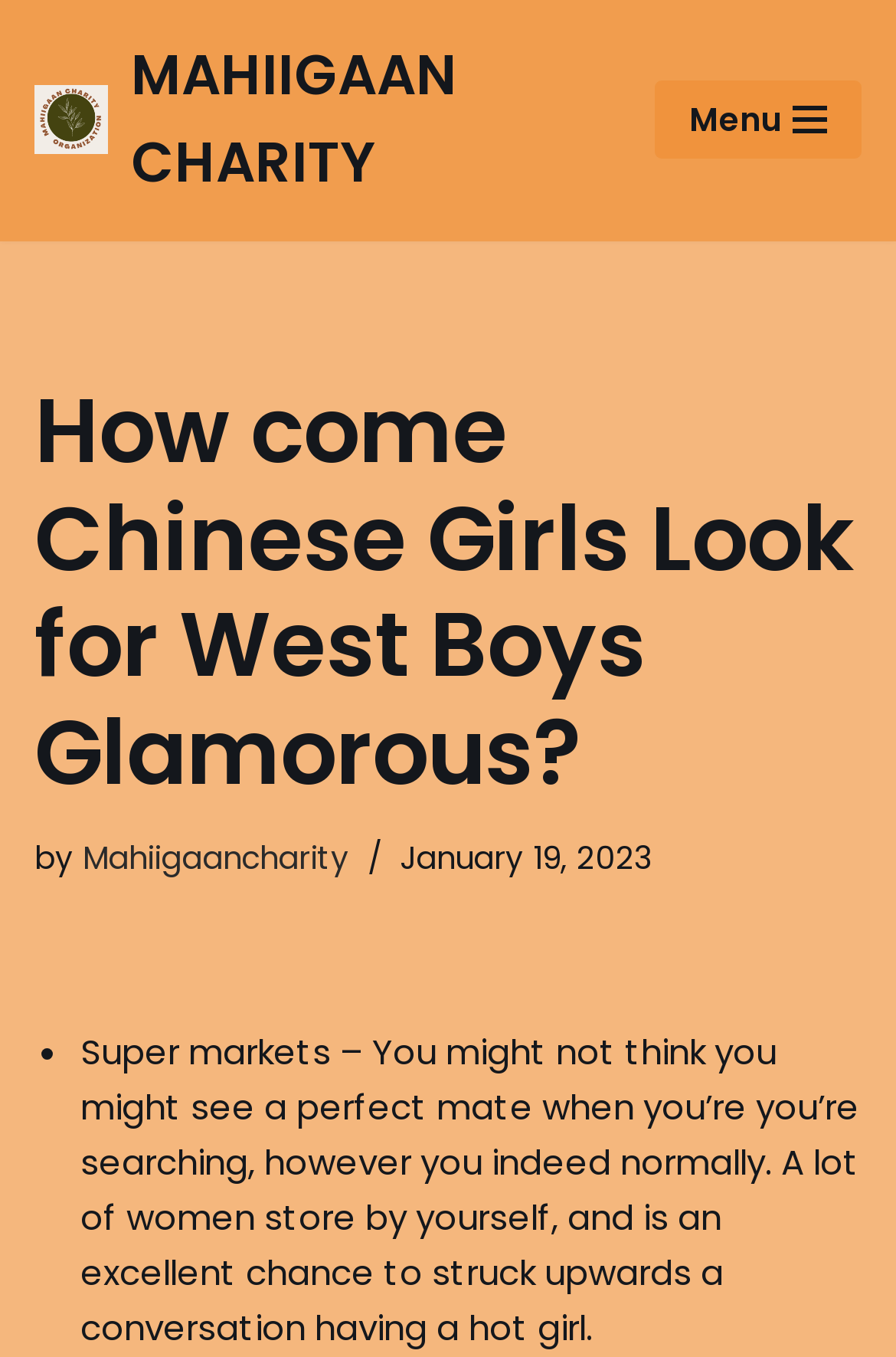Locate the bounding box coordinates of the UI element described by: "Mahiigaancharity". Provide the coordinates as four float numbers between 0 and 1, formatted as [left, top, right, bottom].

[0.092, 0.617, 0.39, 0.649]